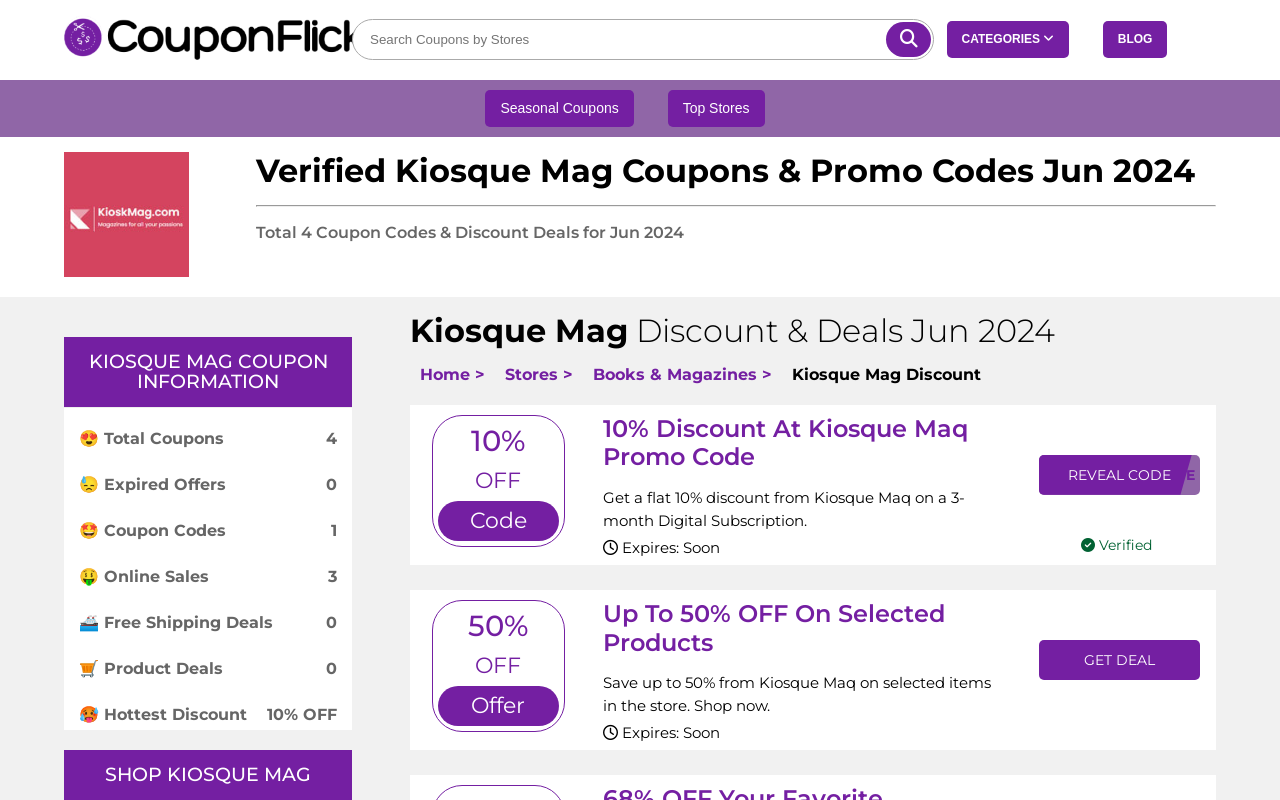Generate an in-depth caption that captures all aspects of the webpage.

This webpage is about Kiosque Mag coupon codes and discounts. At the top left, there is a CouponFlick logo, which is an image with a link. Next to it, there is a search bar with a button to search for coupons by stores. On the top right, there are links to categories, blog, and seasonal coupons.

Below the search bar, there is a link to Kiosque Mag with an image, followed by a heading that says "Verified Kiosque Mag Coupons & Promo Codes Jun 2024". Underneath, there is a separator line and a text that says "Total 4 Coupon Codes & Discount Deals for Jun 2024".

The page is divided into sections, each with a heading and a brief description. The first section has a heading "KIOSQUE MAG COUPON INFORMATION" and displays some statistics, including total coupons, expired offers, coupon codes, online sales, free shipping deals, product deals, and hottest discount.

Below this section, there are four coupon codes and discount deals. The first one is a 10% discount at Kiosque Maq promo code, with a description and an expiration date. There is a link to reveal the code and a verified label. The second one is an up to 50% off offer on selected products, with a description and an expiration date. There is a link to get the deal and a verified label.

At the bottom of the page, there is a link to shop at Kiosque Mag and a heading that says "Kiosque Mag Discount & Deals Jun 2024". There are also breadcrumbs that show the navigation path from home to stores to books and magazines to Kiosque Mag discount.